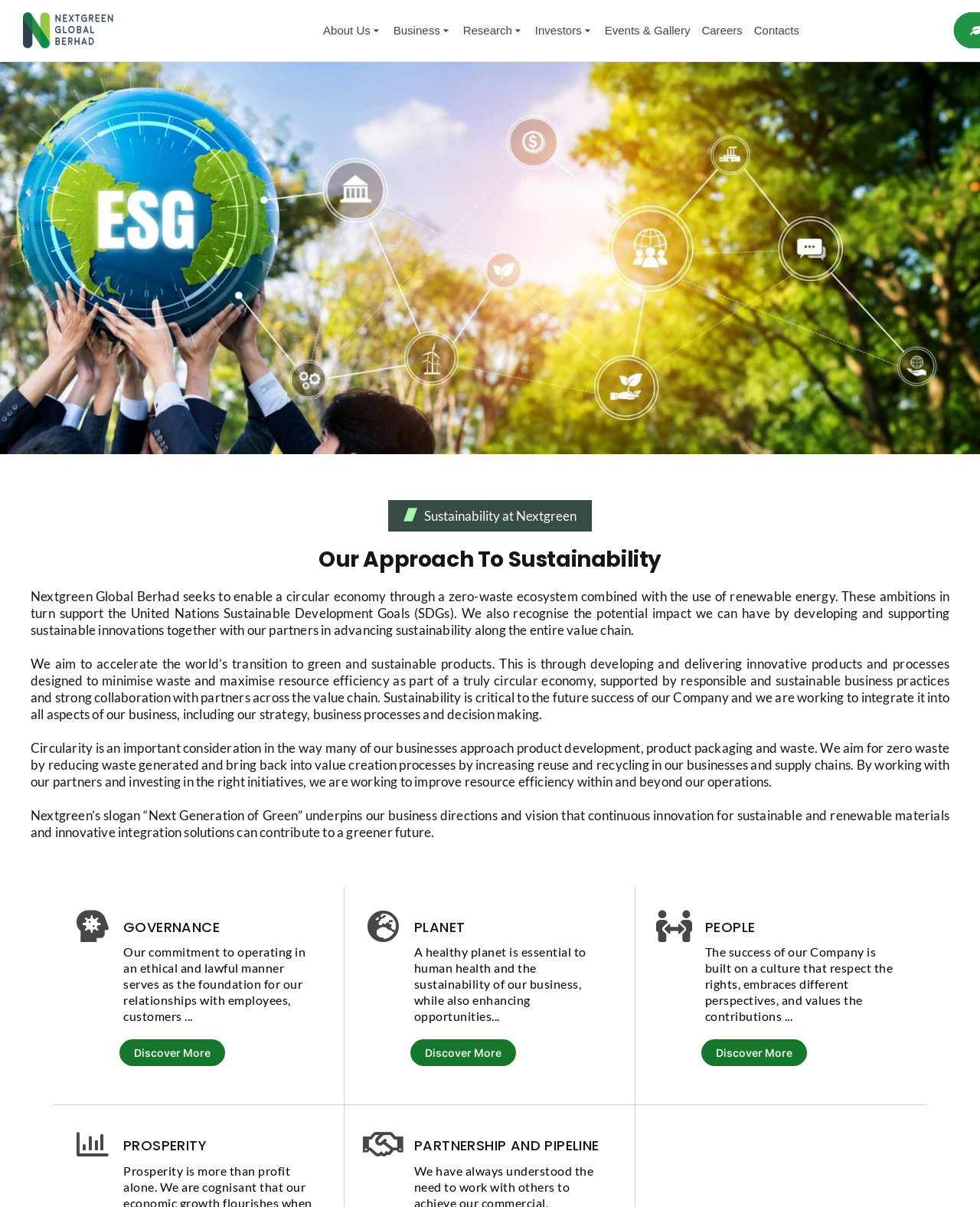Describe all the significant parts and information present on the webpage.

The webpage is about Sustainability at Nextgreen, a company that aims to enable a circular economy through a zero-waste ecosystem combined with the use of renewable energy. The page has a navigation menu at the top with links to different sections, including About Us, Business, Research, Investors, Events & Gallery, Careers, and Contacts.

Below the navigation menu, there is a large image, followed by a heading "Our Approach To Sustainability" and three paragraphs of text that describe the company's approach to sustainability, including its ambitions to support the United Nations Sustainable Development Goals (SDGs) and its commitment to developing and delivering innovative products and processes designed to minimize waste and maximize resource efficiency.

Further down the page, there are four sections, each with a heading and a brief description. The sections are Governance, Planet, People, and Prosperity, and each has a link to "Discover More". The Governance section describes the company's commitment to operating in an ethical and lawful manner, while the Planet section emphasizes the importance of a healthy planet for human health and the sustainability of the business. The People section highlights the company's culture of respect, diversity, and valuing contributions, and the Prosperity section is about creating value for stakeholders.

Throughout the page, there are several links and buttons, including a link to "Sustainability" at the top right corner, and three links to "" at the bottom of the page. The page also has several headings, including "Our Approach To Sustainability", "GOVERNANCE", "PLANET", "PEOPLE", and "PROSPERITY", which help to organize the content and provide a clear structure to the page.